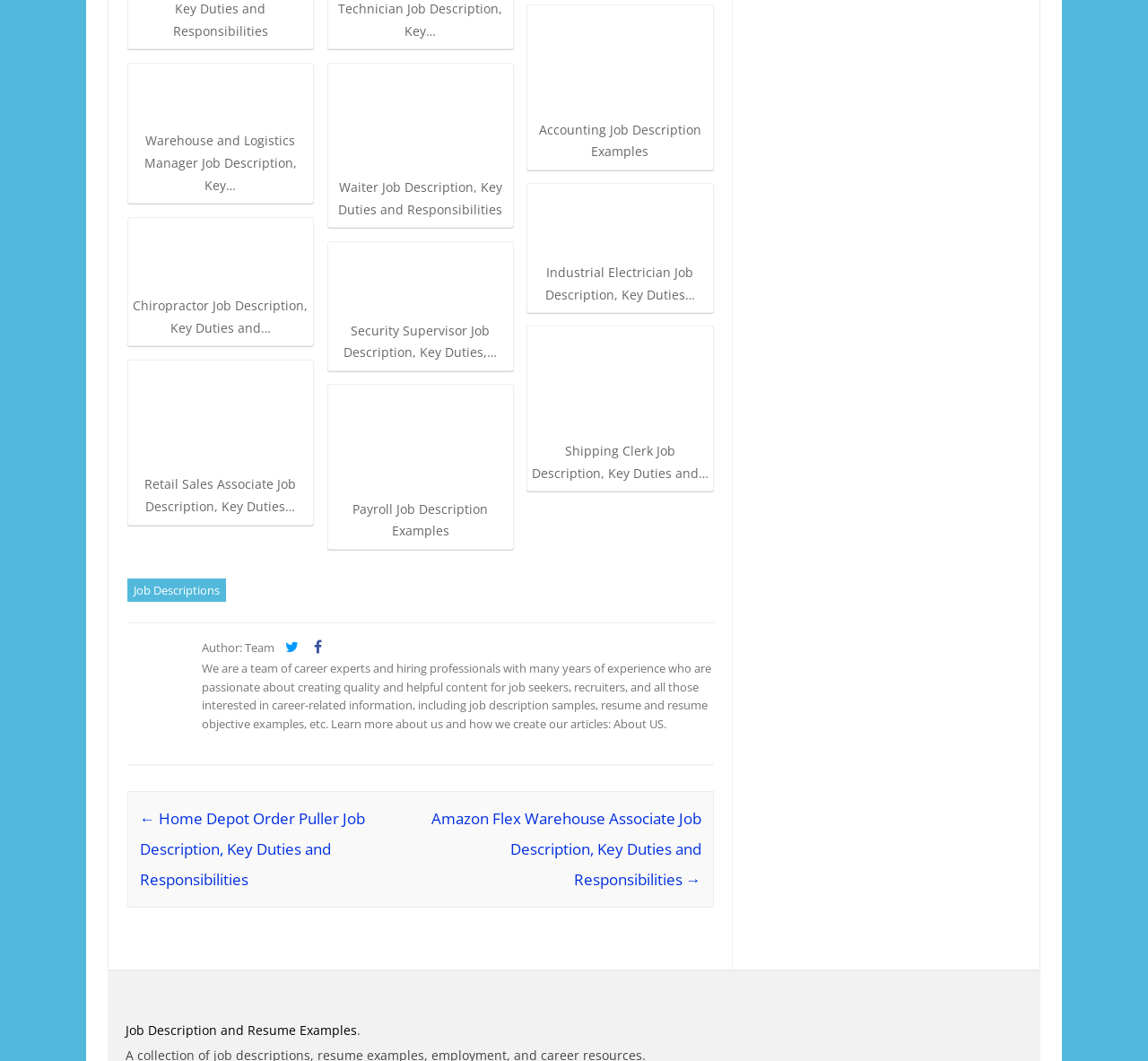Mark the bounding box of the element that matches the following description: "Payroll Job Description Examples".

[0.288, 0.365, 0.444, 0.512]